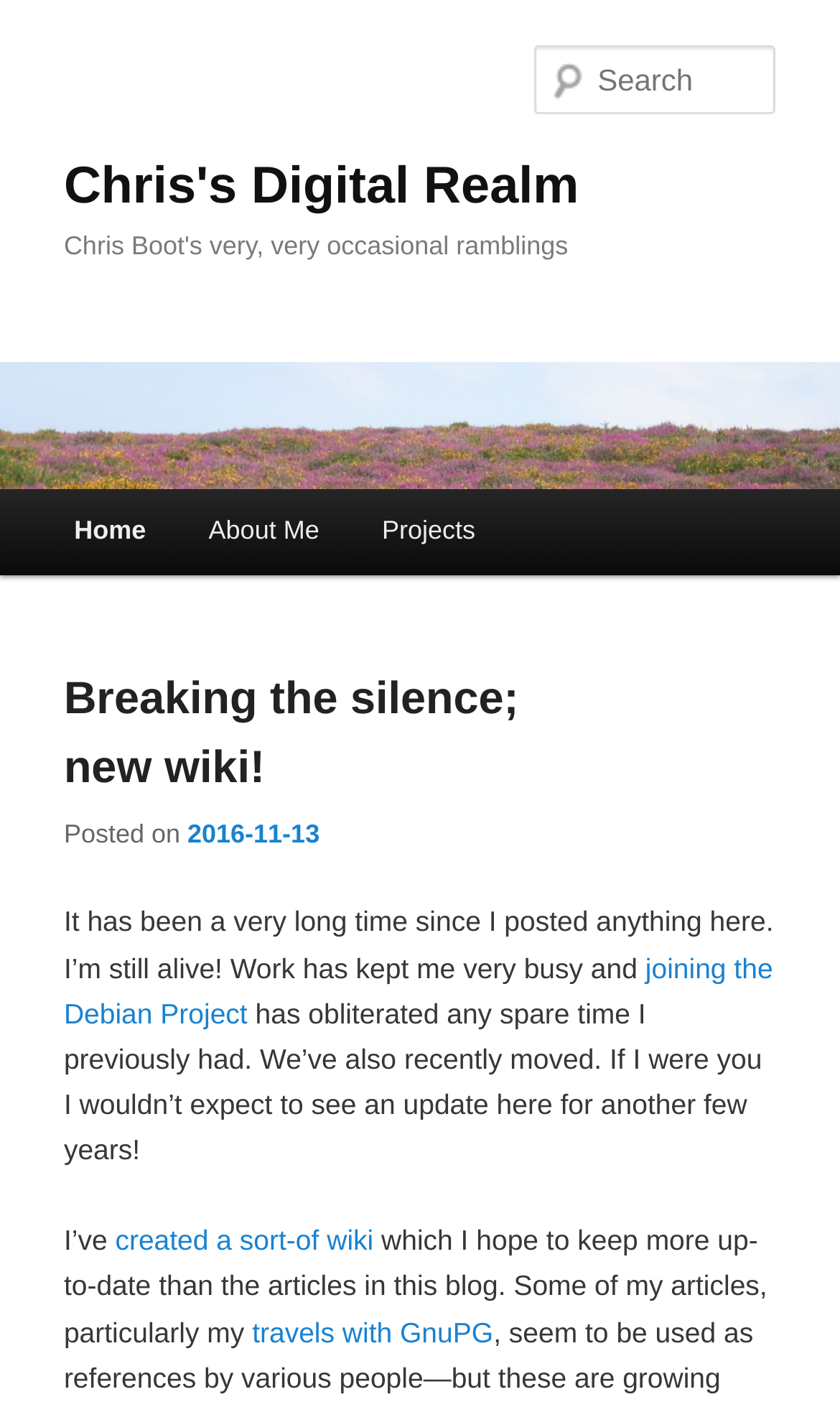Please specify the bounding box coordinates of the element that should be clicked to execute the given instruction: 'Go to the home page'. Ensure the coordinates are four float numbers between 0 and 1, expressed as [left, top, right, bottom].

[0.051, 0.347, 0.211, 0.409]